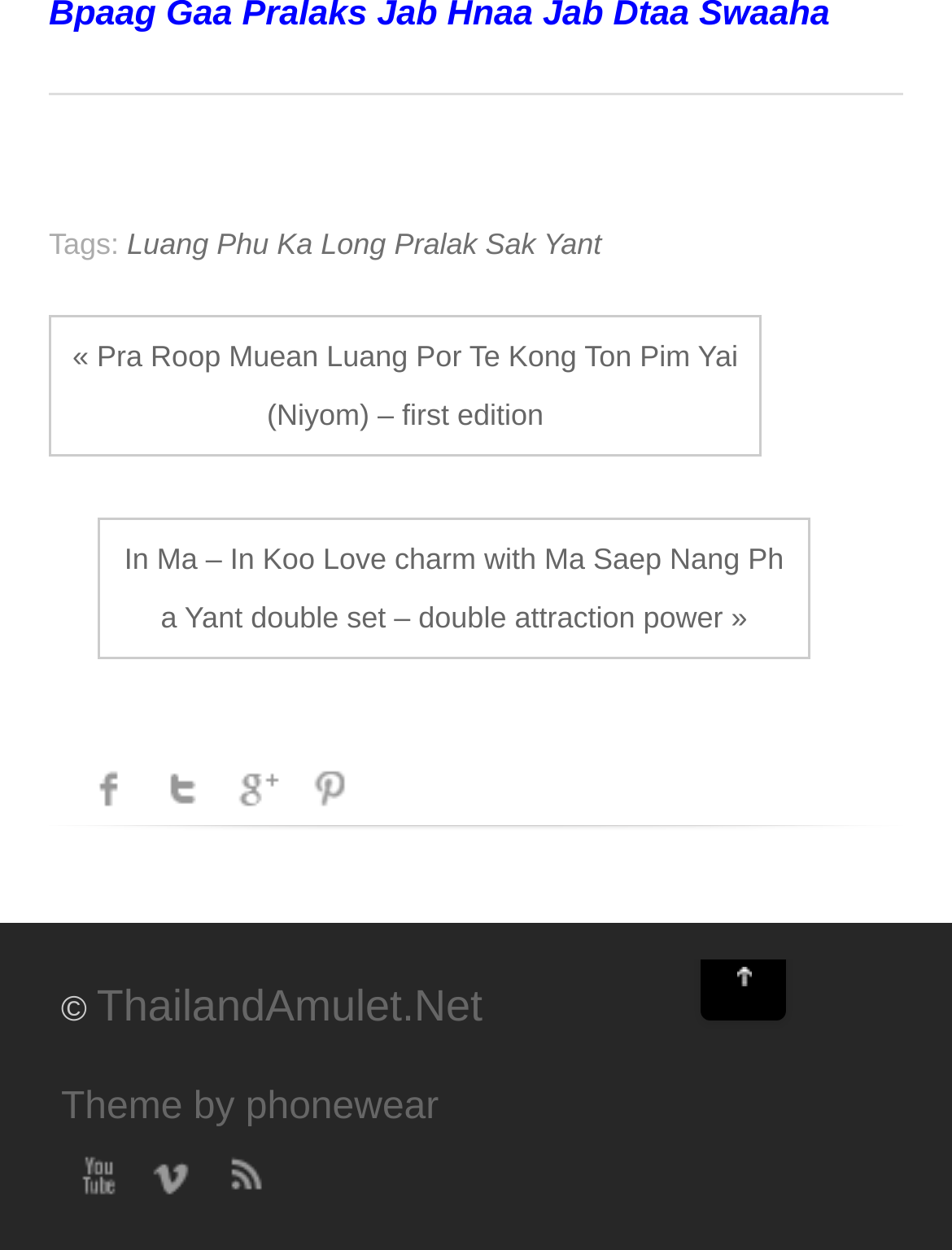Using the element description: "Luang Phu Ka Long", determine the bounding box coordinates. The coordinates should be in the format [left, top, right, bottom], with values between 0 and 1.

[0.133, 0.181, 0.405, 0.208]